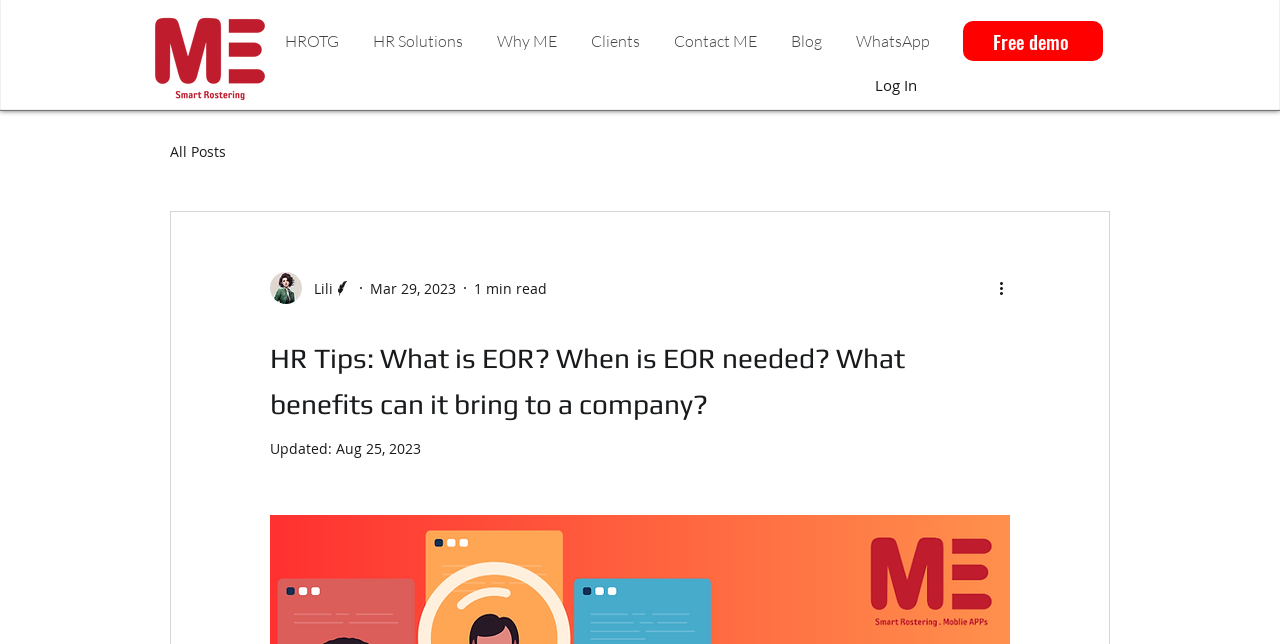What is the purpose of the 'Free demo' button?
Identify the answer in the screenshot and reply with a single word or phrase.

To get a demo